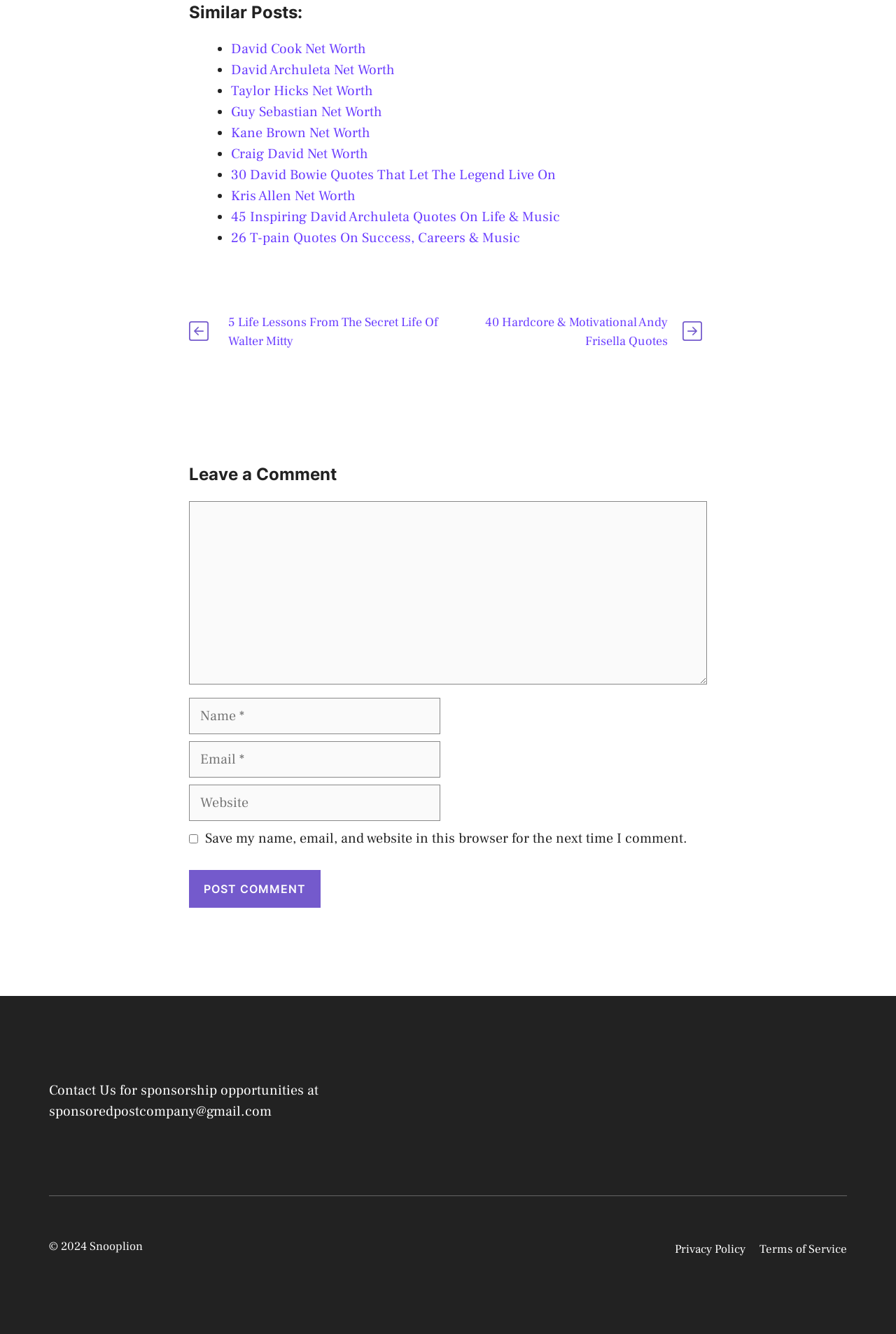Please predict the bounding box coordinates of the element's region where a click is necessary to complete the following instruction: "visit about us page". The coordinates should be represented by four float numbers between 0 and 1, i.e., [left, top, right, bottom].

None